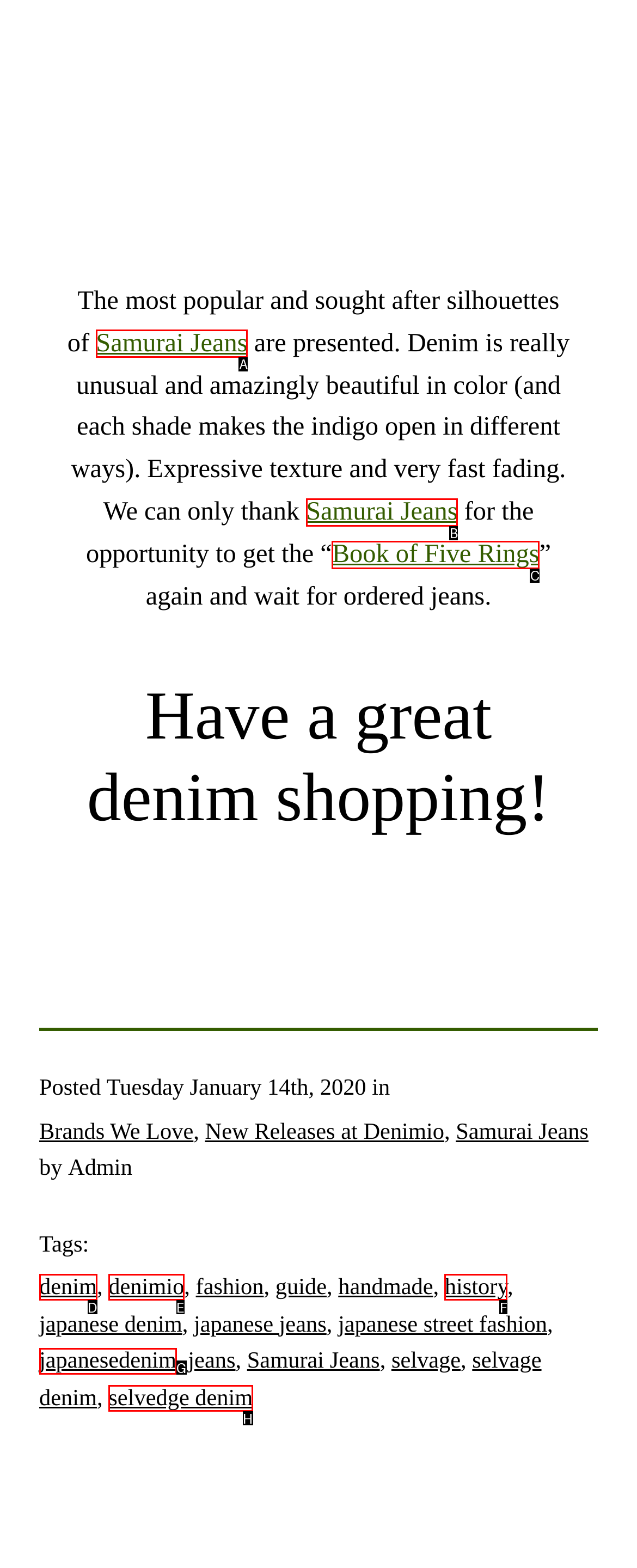Which option is described as follows: denim
Answer with the letter of the matching option directly.

D